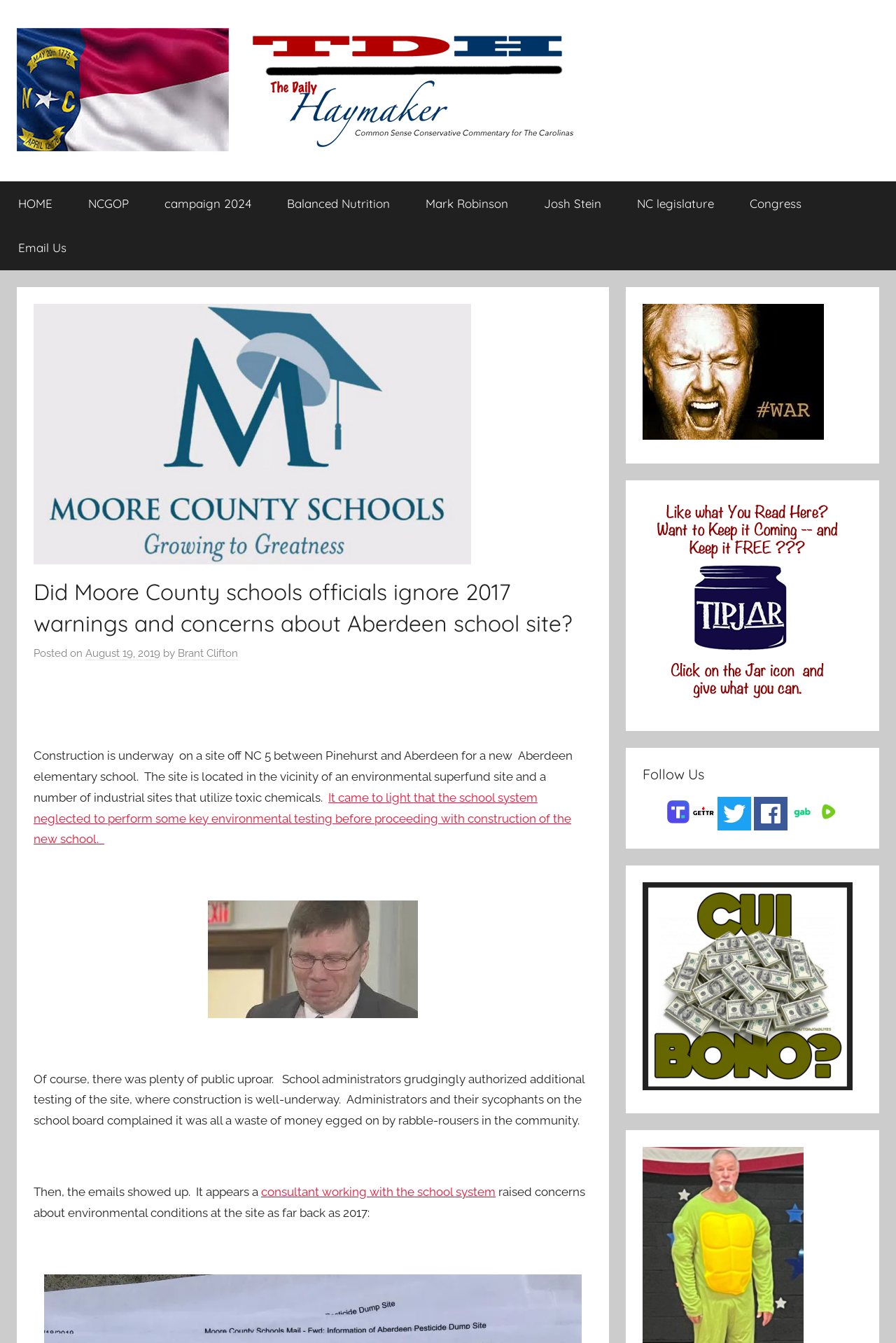Provide a brief response to the question below using one word or phrase:
What is the concern about the school site?

Environmental superfund site and toxic chemicals